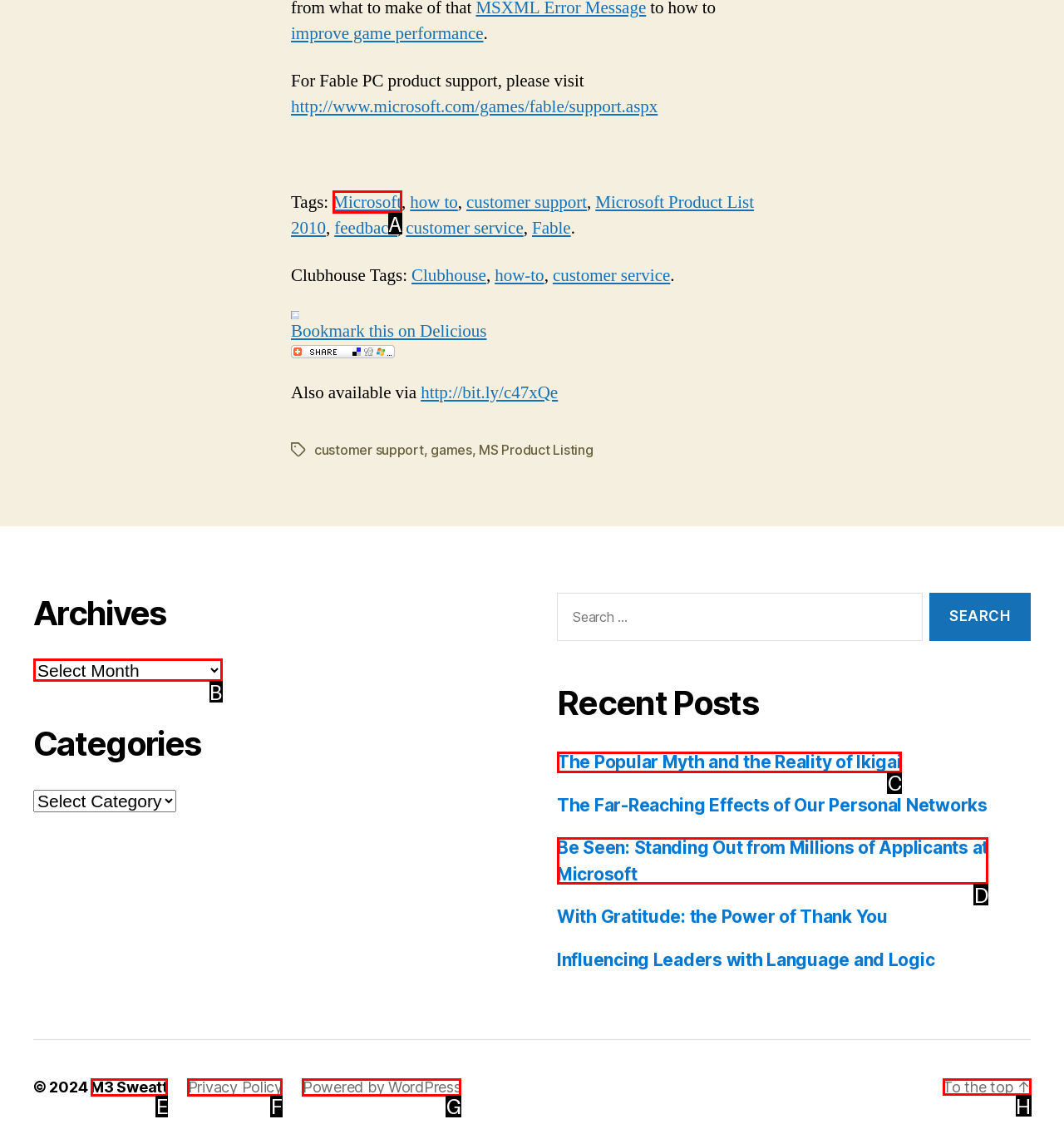Select the proper UI element to click in order to perform the following task: Go to the top. Indicate your choice with the letter of the appropriate option.

H